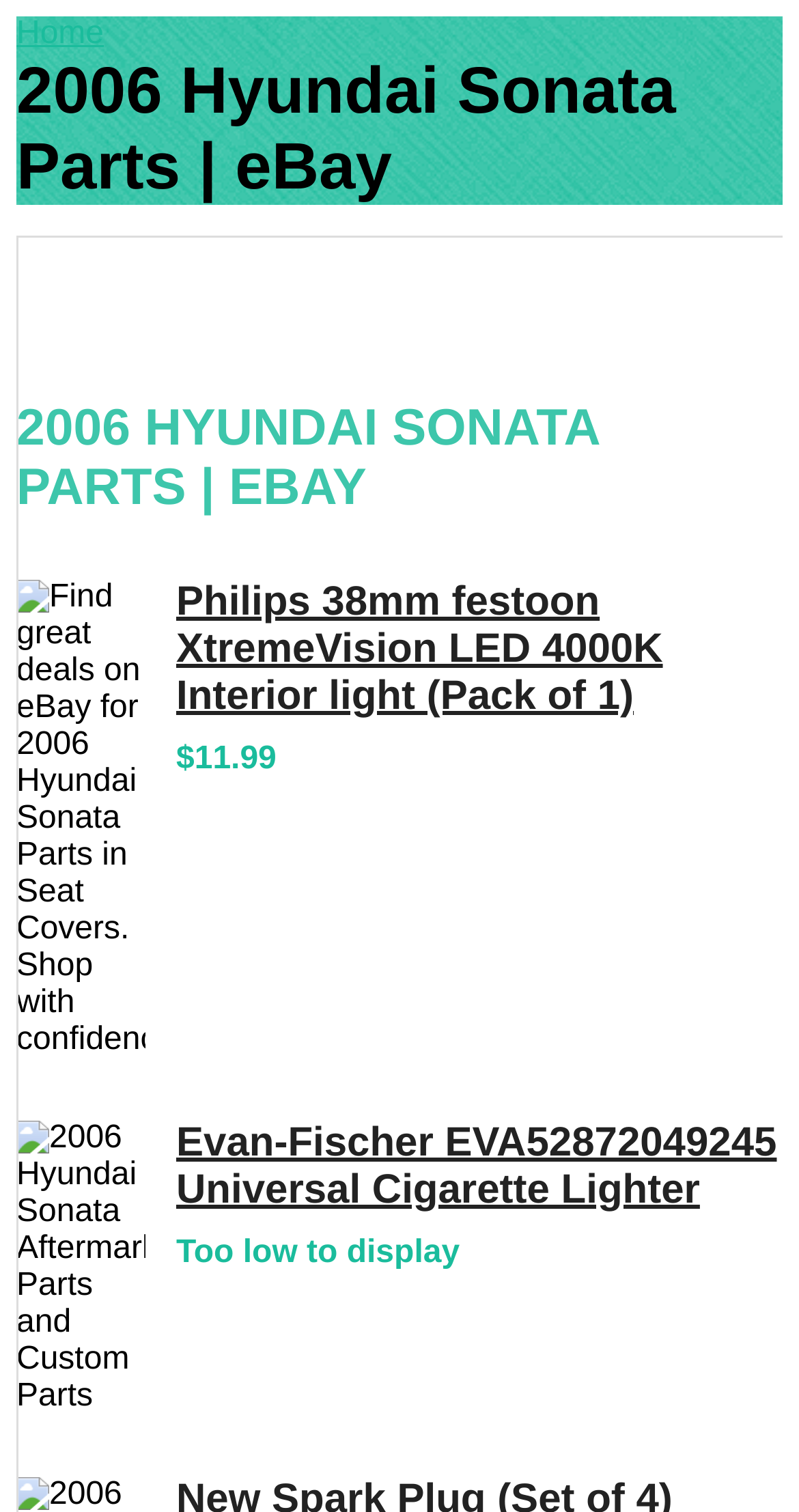Using the given description, provide the bounding box coordinates formatted as (top-left x, top-left y, bottom-right x, bottom-right y), with all values being floating point numbers between 0 and 1. Description: Evan-Fischer EVA52872049245 Universal Cigarette Lighter

[0.021, 0.741, 0.979, 0.804]